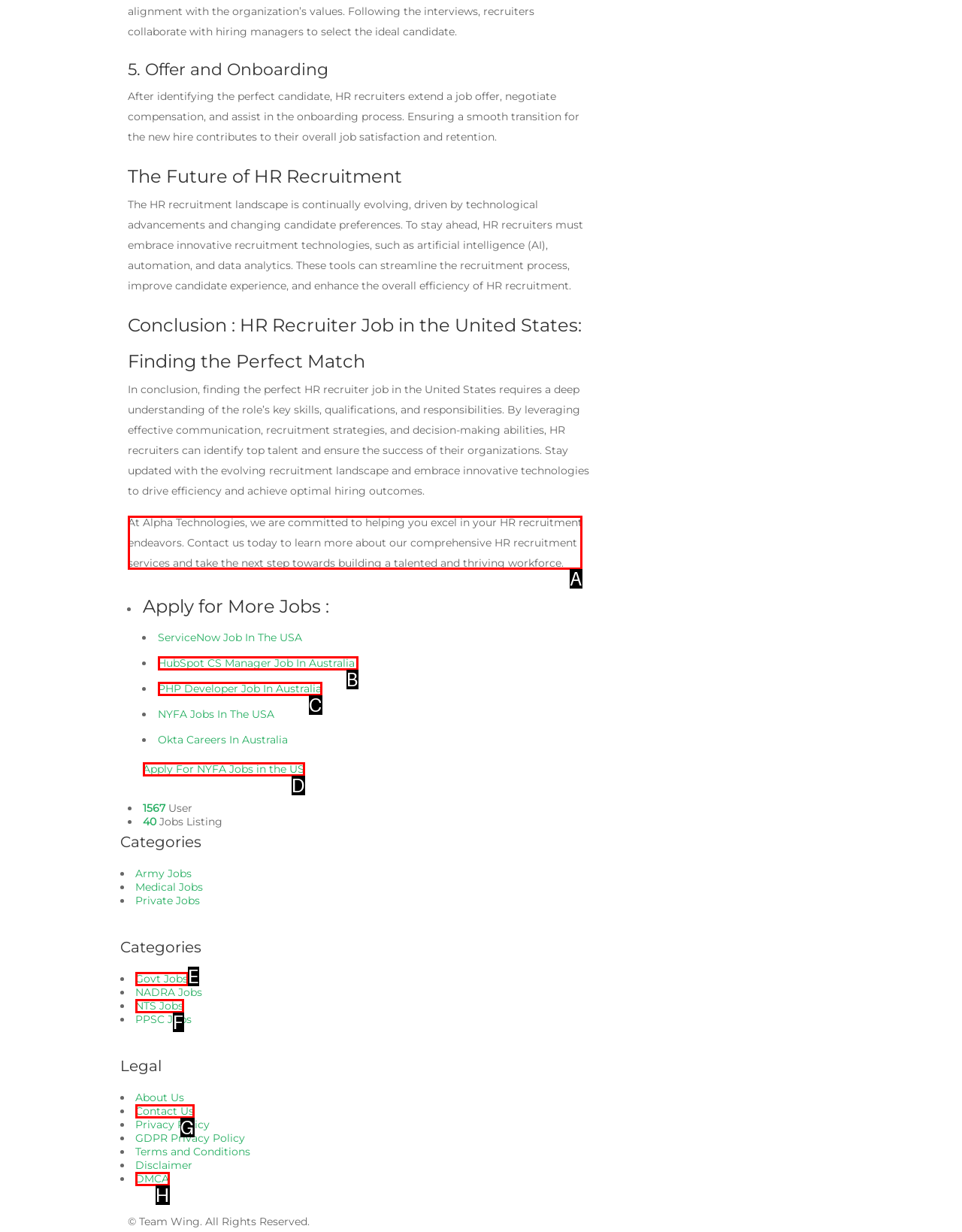Point out the HTML element I should click to achieve the following task: Click the 'Submit' button. Provide the letter of the selected option from the choices.

None